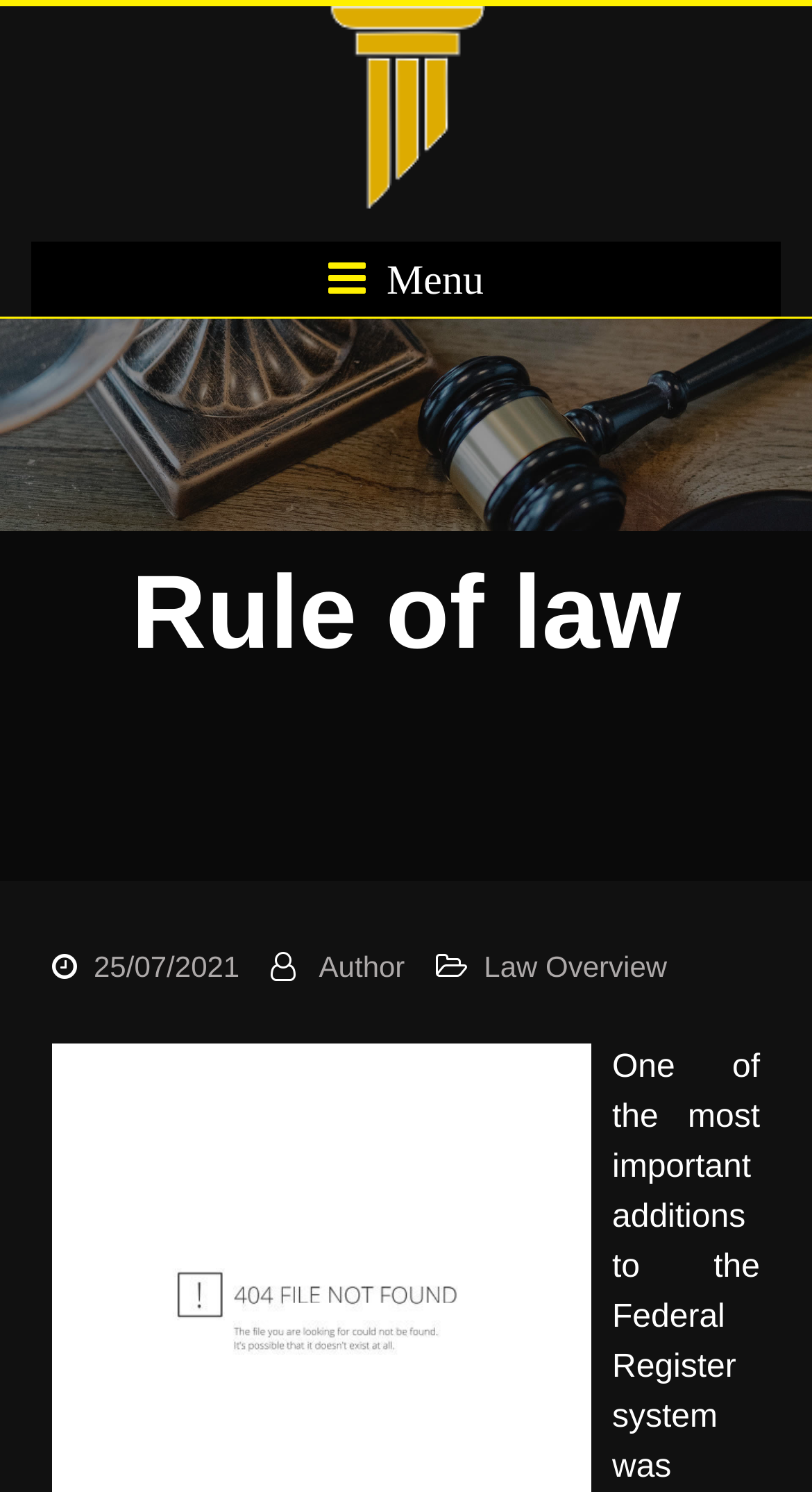Using the details from the image, please elaborate on the following question: What is the purpose of the menu icon?

I inferred the purpose of the menu icon by looking at the heading 'Menu' which suggests that the icon is used to open or toggle the menu.